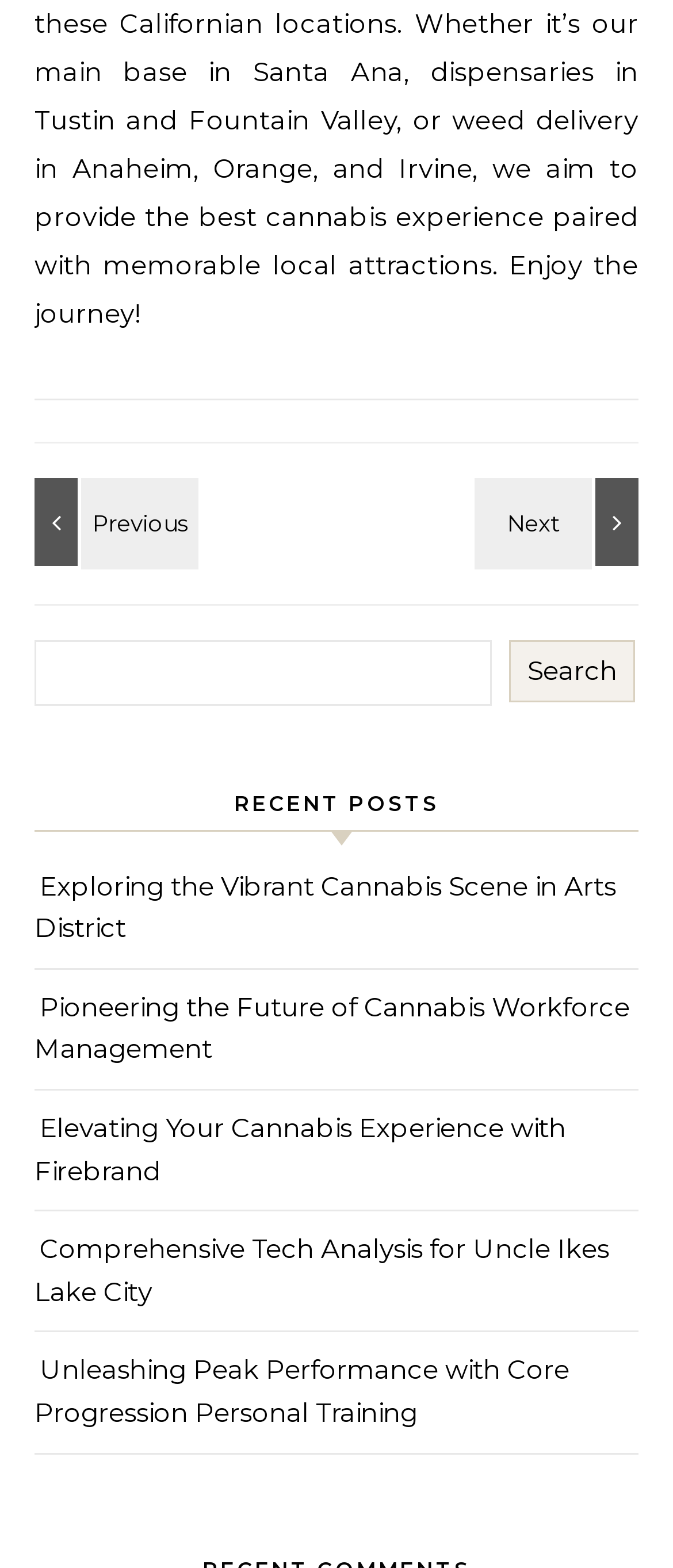Give a one-word or phrase response to the following question: What is the purpose of the footer section?

Footer information